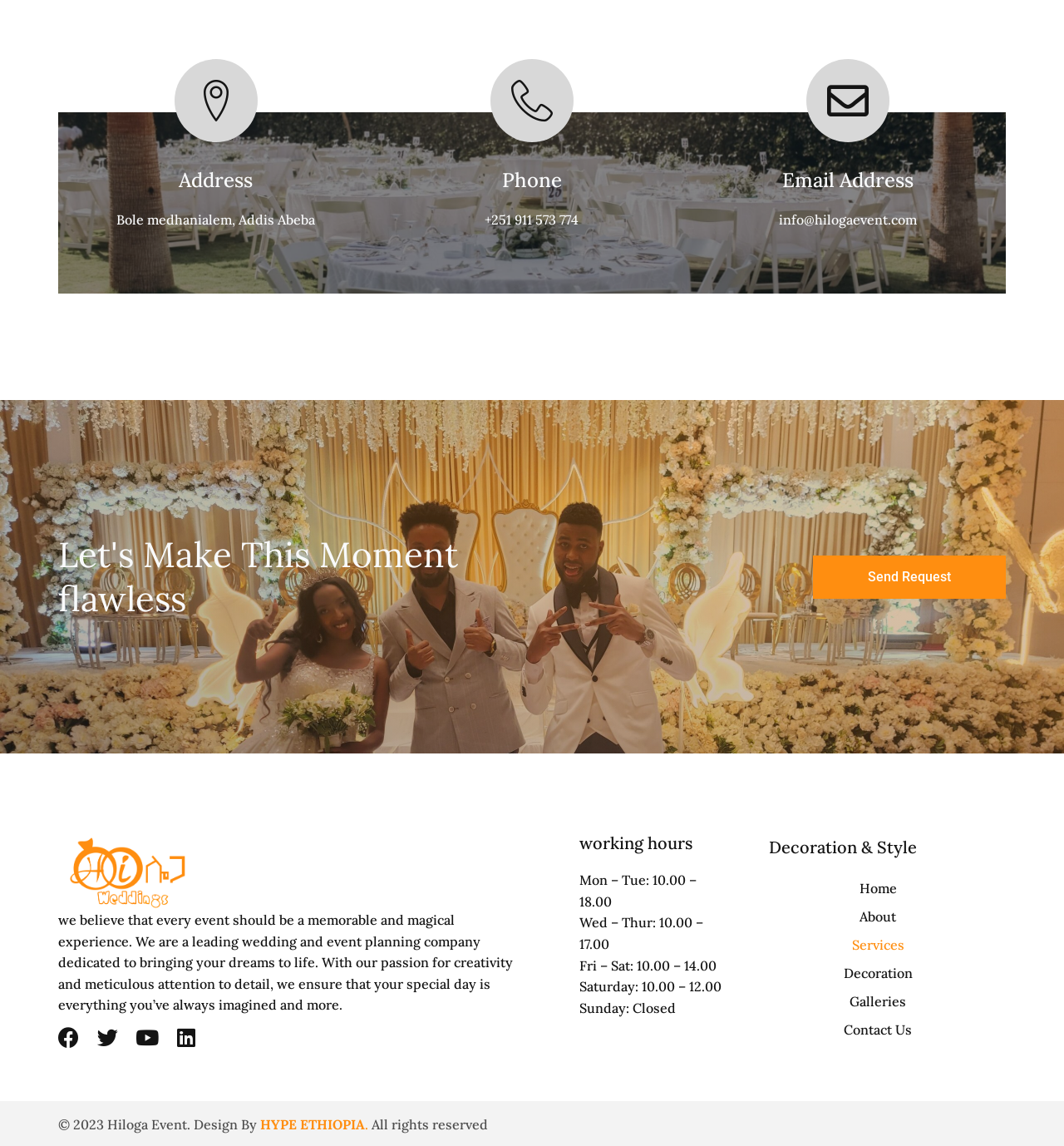Provide a single word or phrase to answer the given question: 
What are the working hours on Wednesdays?

10.00 – 17.00